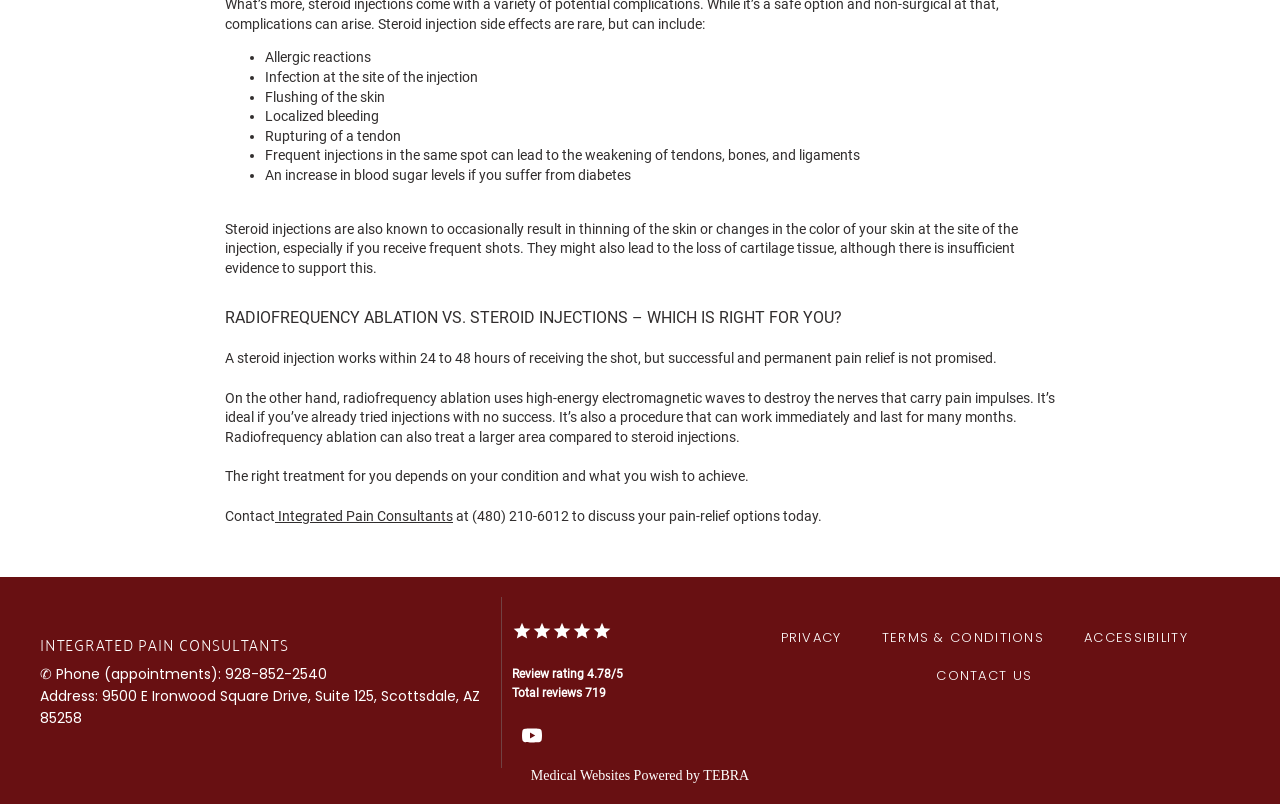Provide the bounding box coordinates of the HTML element this sentence describes: "Log In".

None